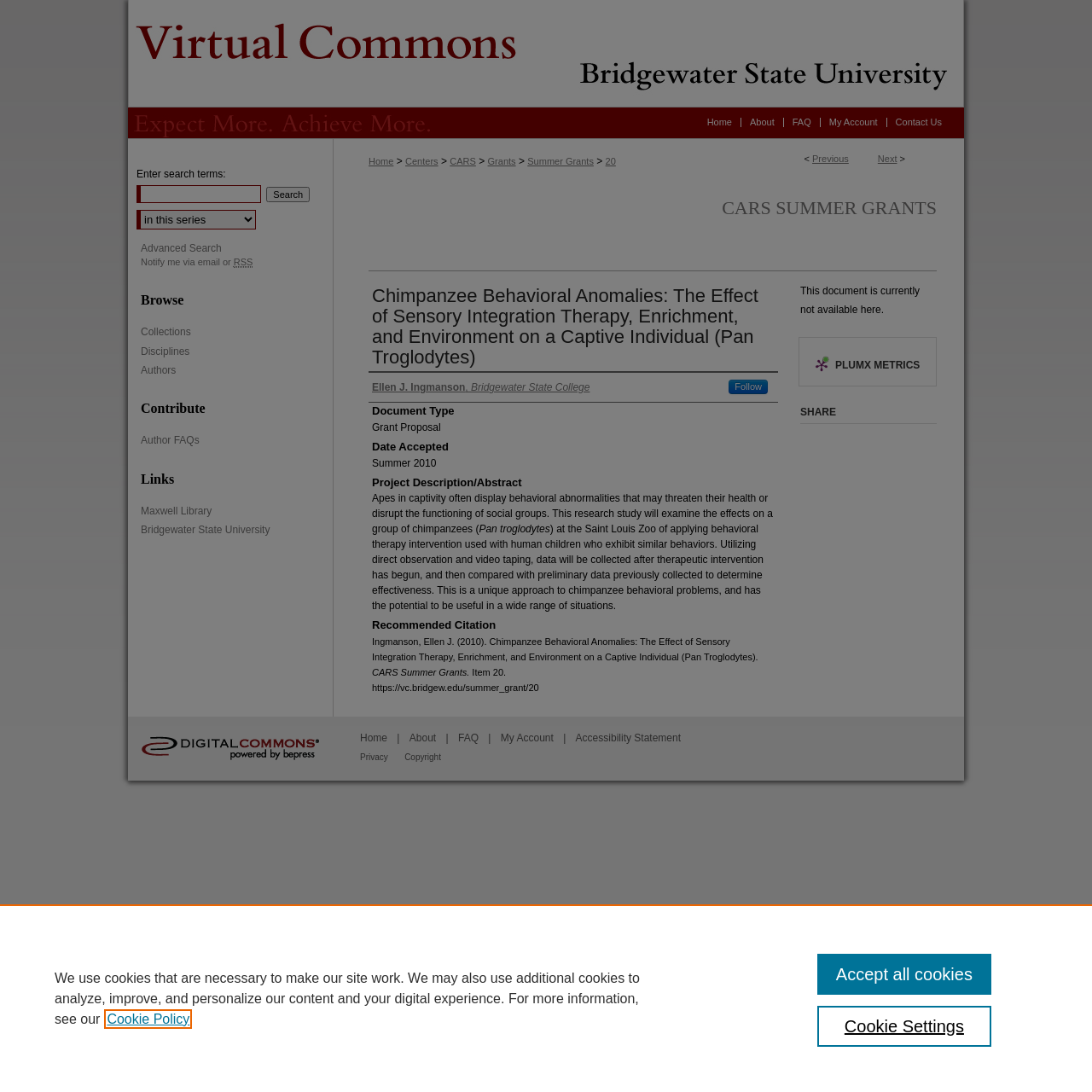What is the title of the research study?
Give a detailed explanation using the information visible in the image.

I found the answer by looking at the StaticText element with the text 'Chimpanzee Behavioral Anomalies: The Effect of Sensory Integration Therapy, Enrichment, and Environment on a Captive Individual (Pan Troglodytes)' which is located in the main content area of the webpage, indicating that it is the title of the research study.